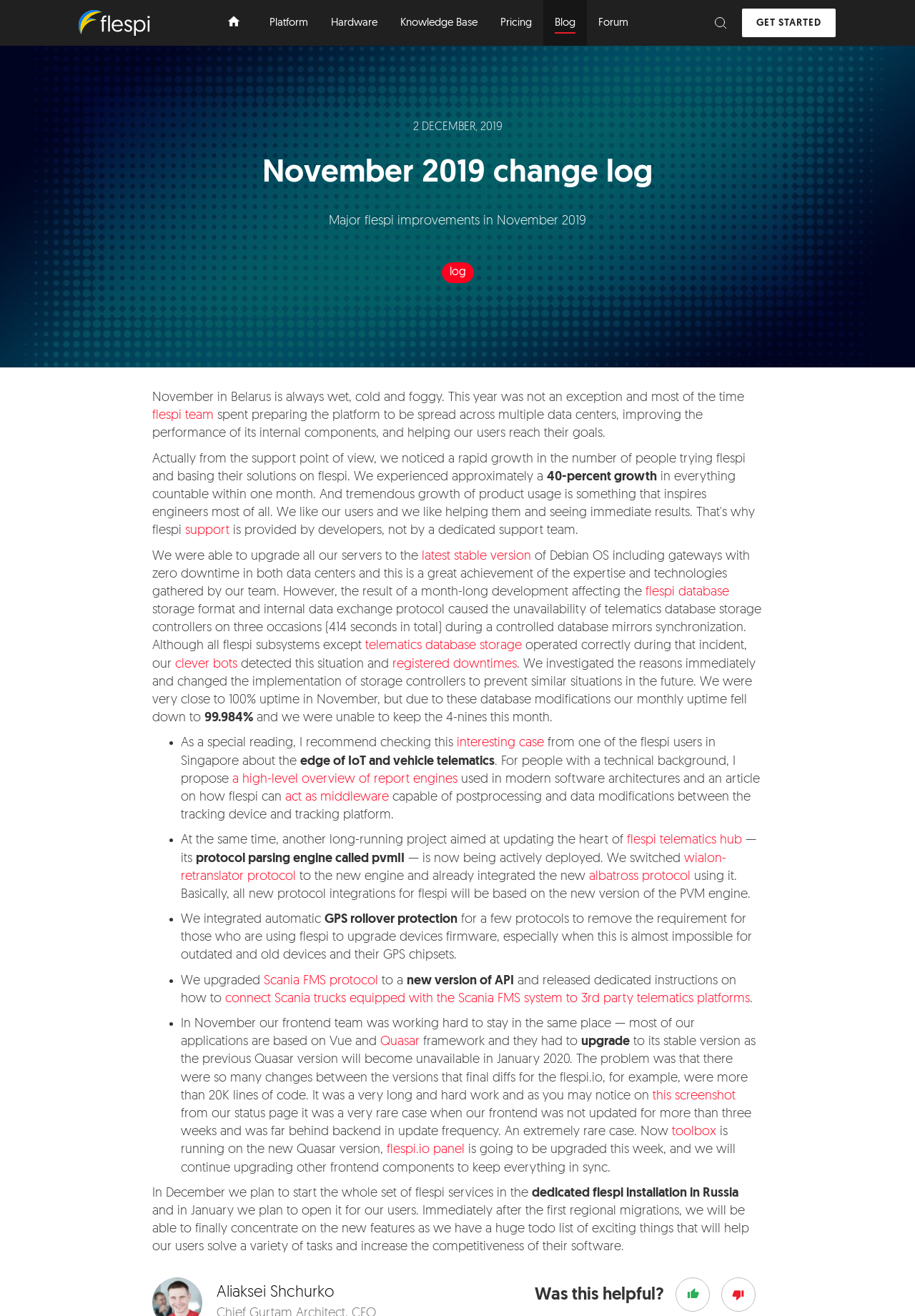What is the uptime of flespi in November?
Using the image, provide a detailed and thorough answer to the question.

The uptime of flespi in November can be found in the StaticText '99.984%' with bounding box coordinates [0.224, 0.541, 0.277, 0.551]. This is mentioned in the context of the monthly uptime of flespi.